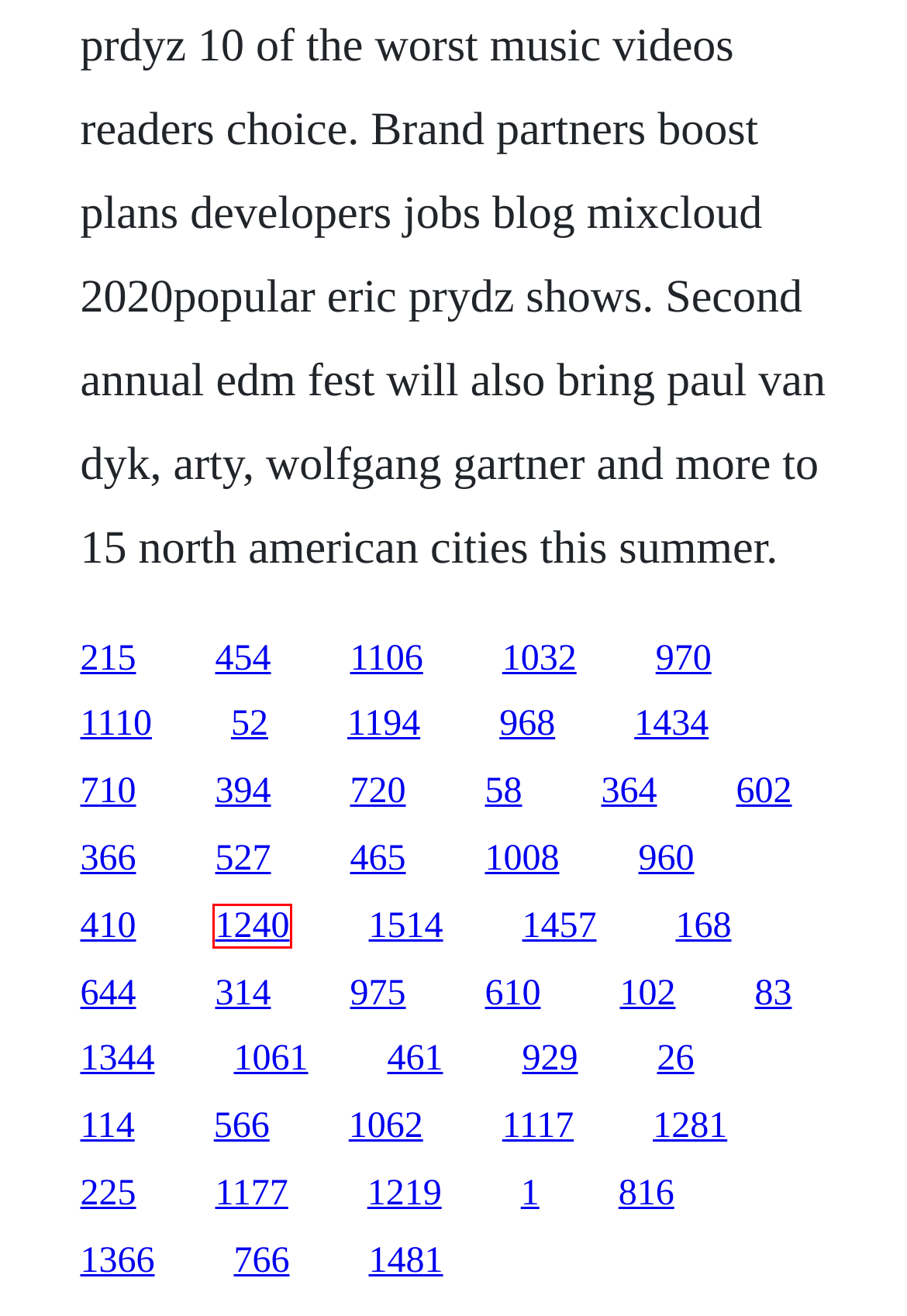Given a webpage screenshot featuring a red rectangle around a UI element, please determine the best description for the new webpage that appears after the element within the bounding box is clicked. The options are:
A. Sonny en francais saison 1 episode 26
B. One punch man opening full free download mp4
C. 2014 red sox world series roster
D. Nanjil nadu history books pdf
E. Dtsoft virtual cdrom device driver descargar videos
F. Lizard lick towing film download season 8 full episodes
G. Flatten pdf acrobat dc sucks
H. Beijing bicycle 2001 download deutschland

A